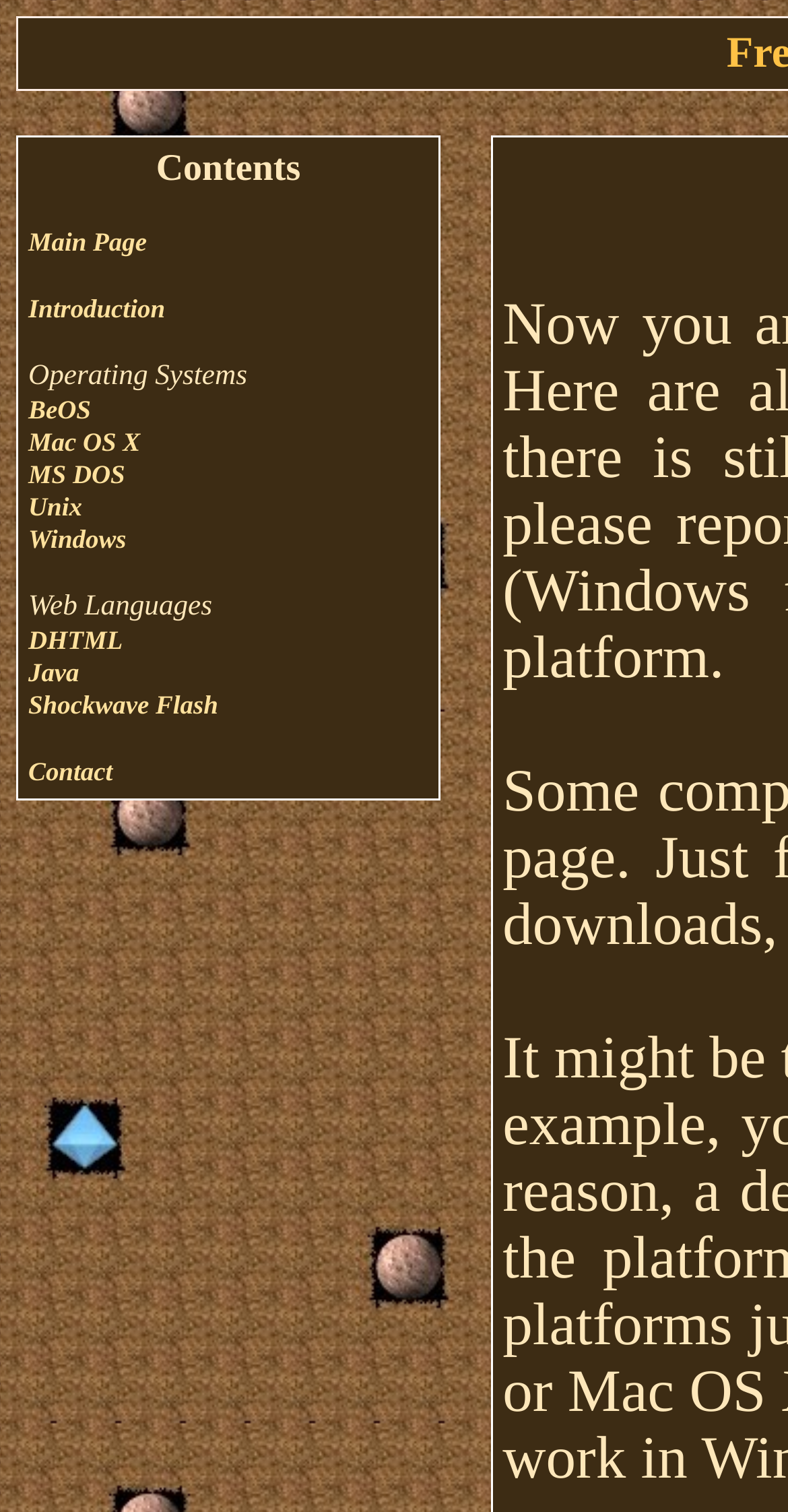Provide the bounding box coordinates for the UI element described in this sentence: "Mac OS X". The coordinates should be four float values between 0 and 1, i.e., [left, top, right, bottom].

[0.036, 0.282, 0.178, 0.302]